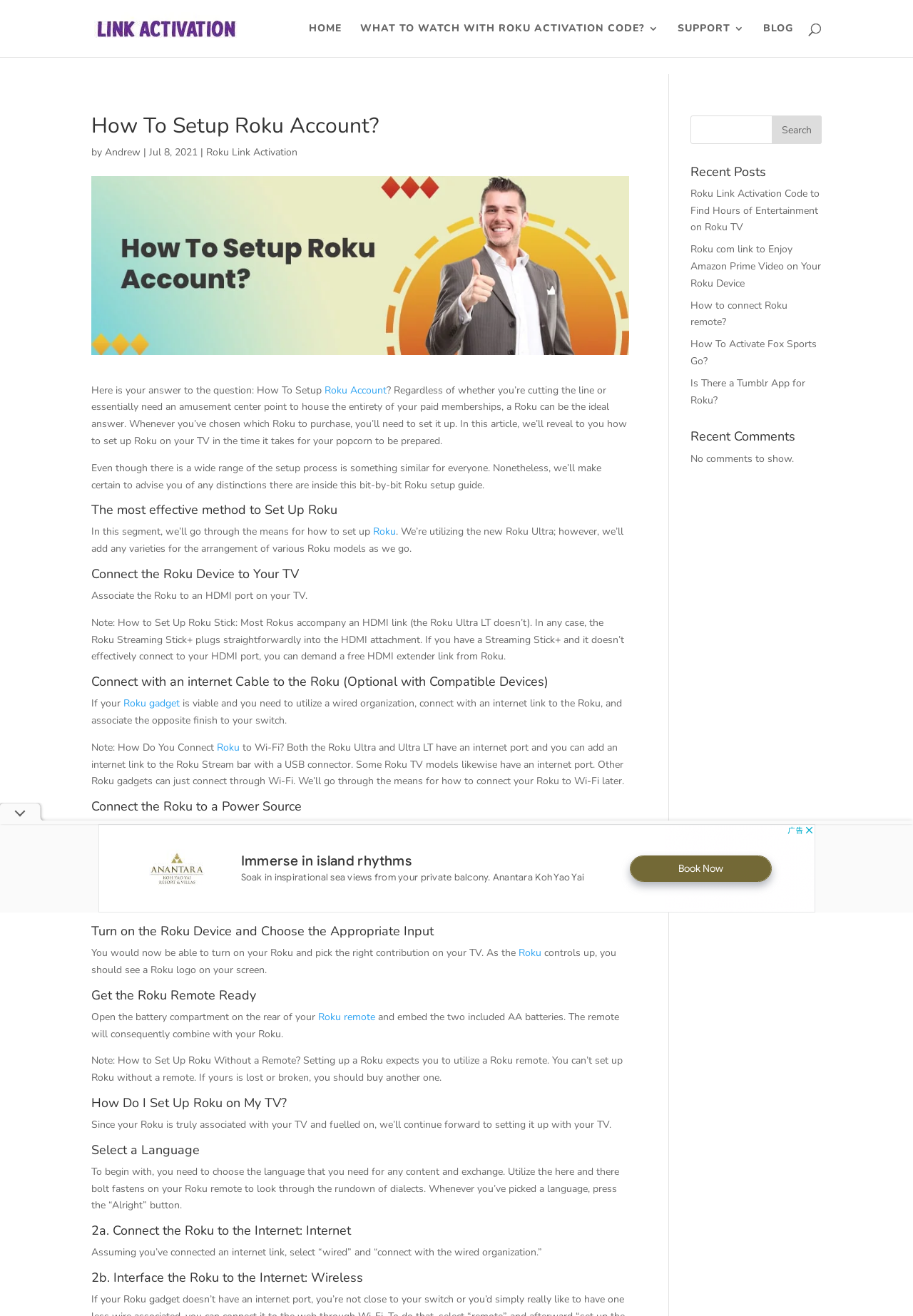Find the UI element described as: "Support" and predict its bounding box coordinates. Ensure the coordinates are four float numbers between 0 and 1, [left, top, right, bottom].

[0.742, 0.018, 0.816, 0.043]